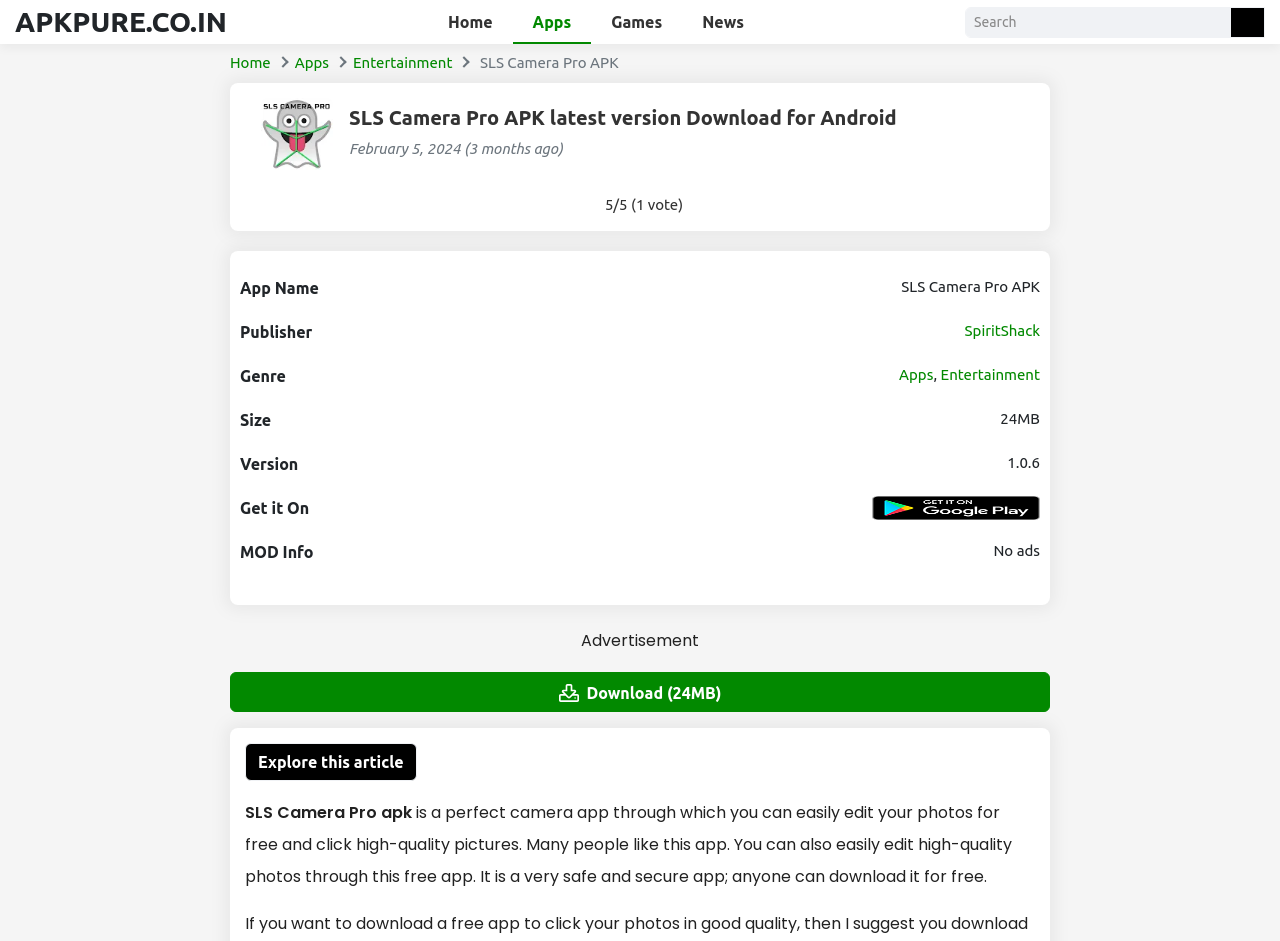Where can I get the APK?
Please answer the question with as much detail and depth as you can.

The place where I can get the APK can be found in the table row with the rowheader 'Get it On' and the gridcell 'Google Play'.